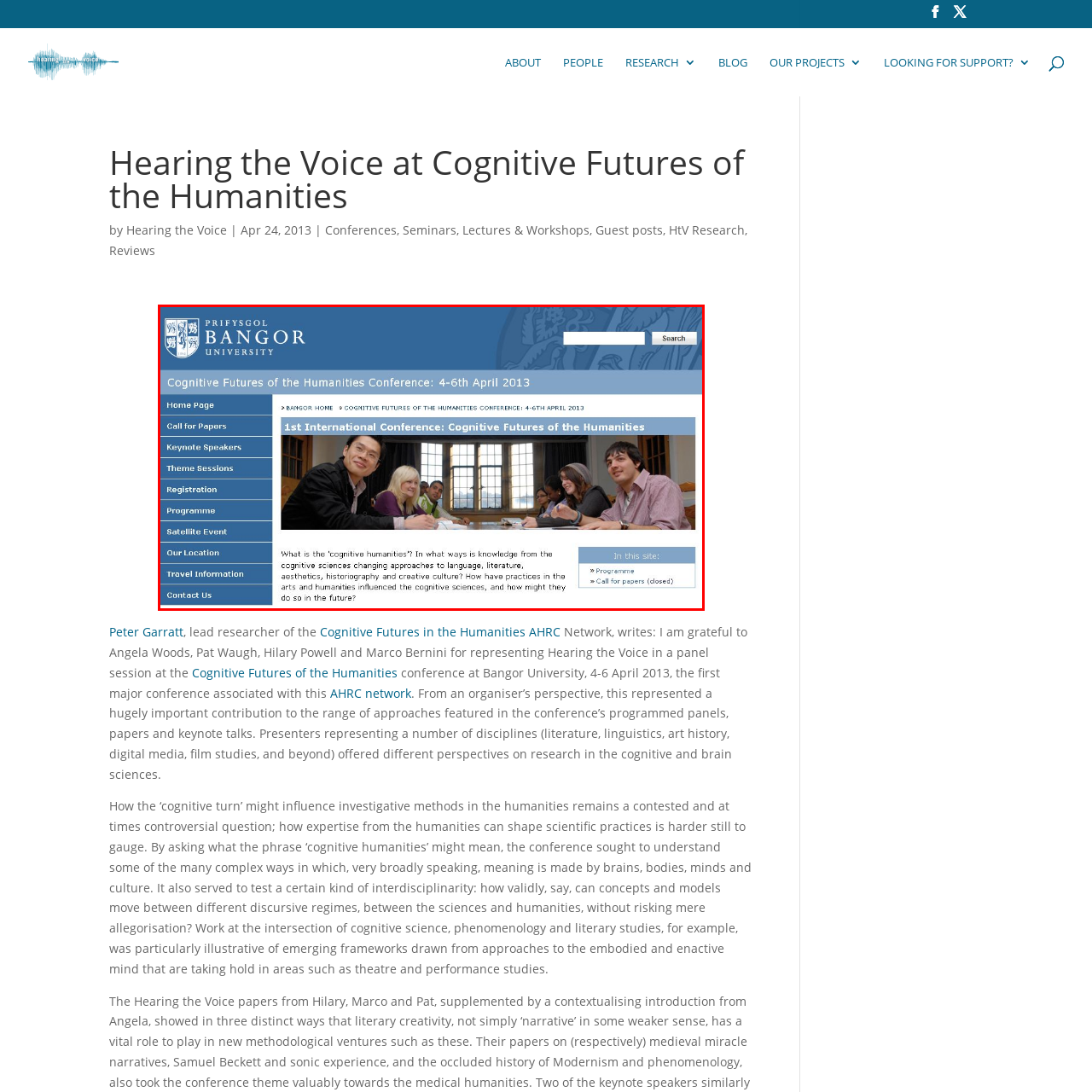View the portion of the image within the red bounding box and answer this question using a single word or phrase:
What is the tone of the participants' expressions?

Curious and enthusiastic